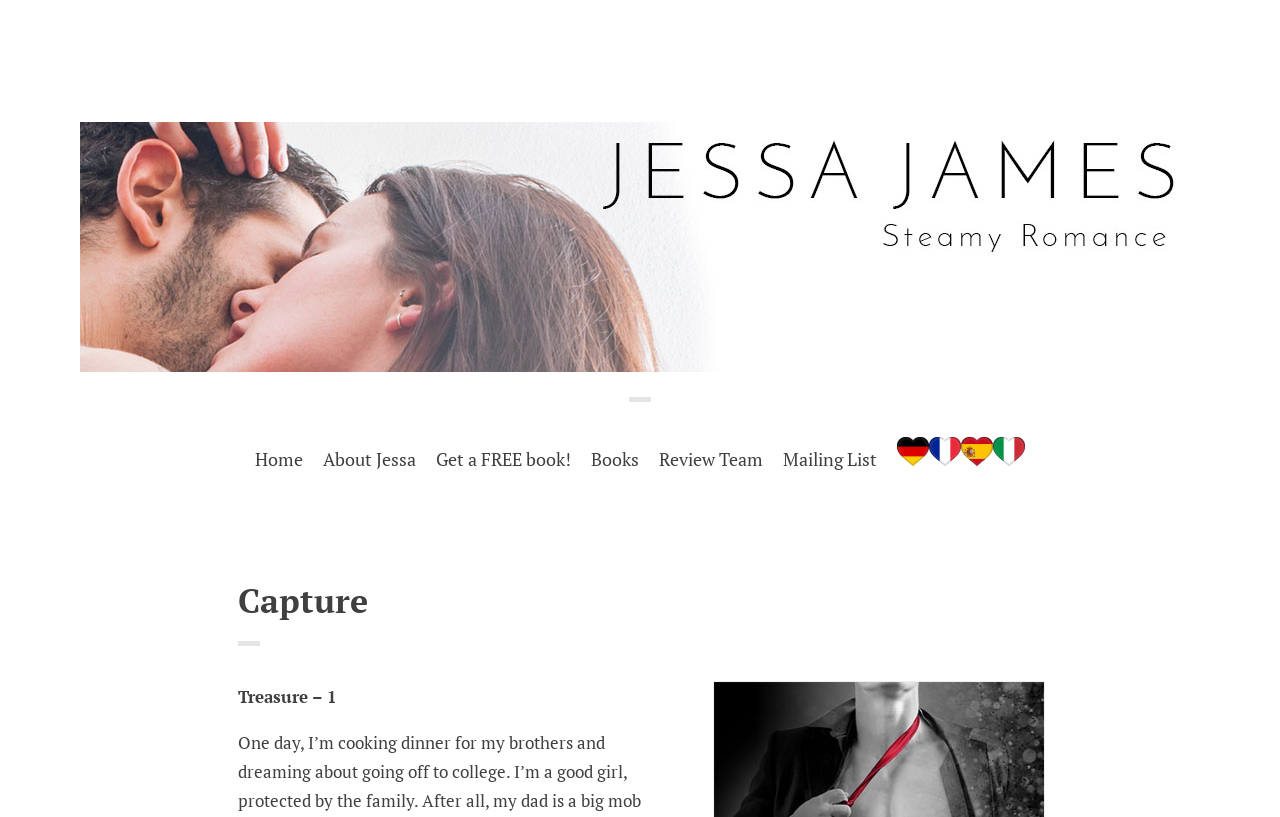Identify and provide the bounding box for the element described by: "Review Team".

[0.515, 0.543, 0.596, 0.587]